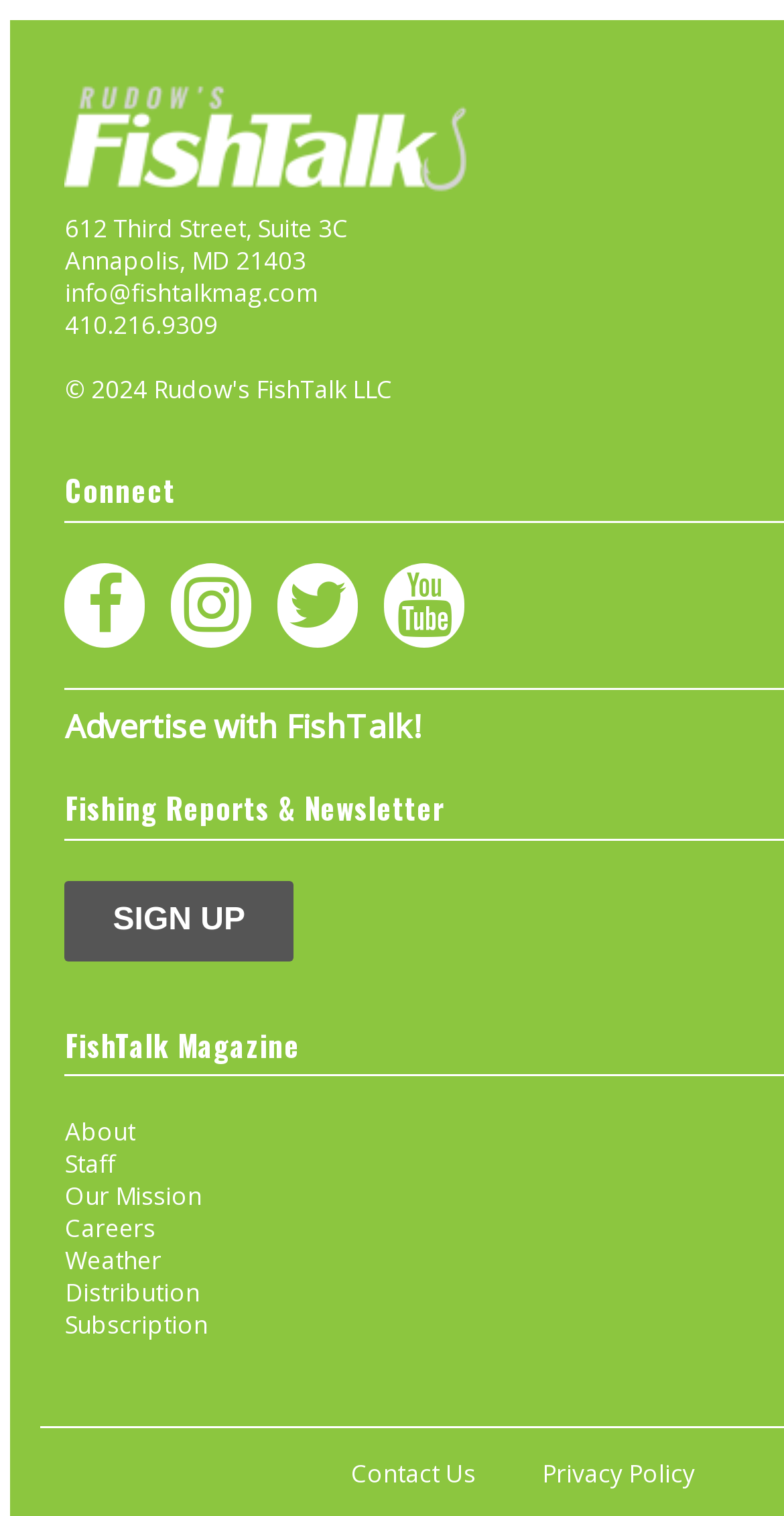Find the UI element described as: "name="input_3"" and predict its bounding box coordinates. Ensure the coordinates are four float numbers between 0 and 1, [left, top, right, bottom].

None